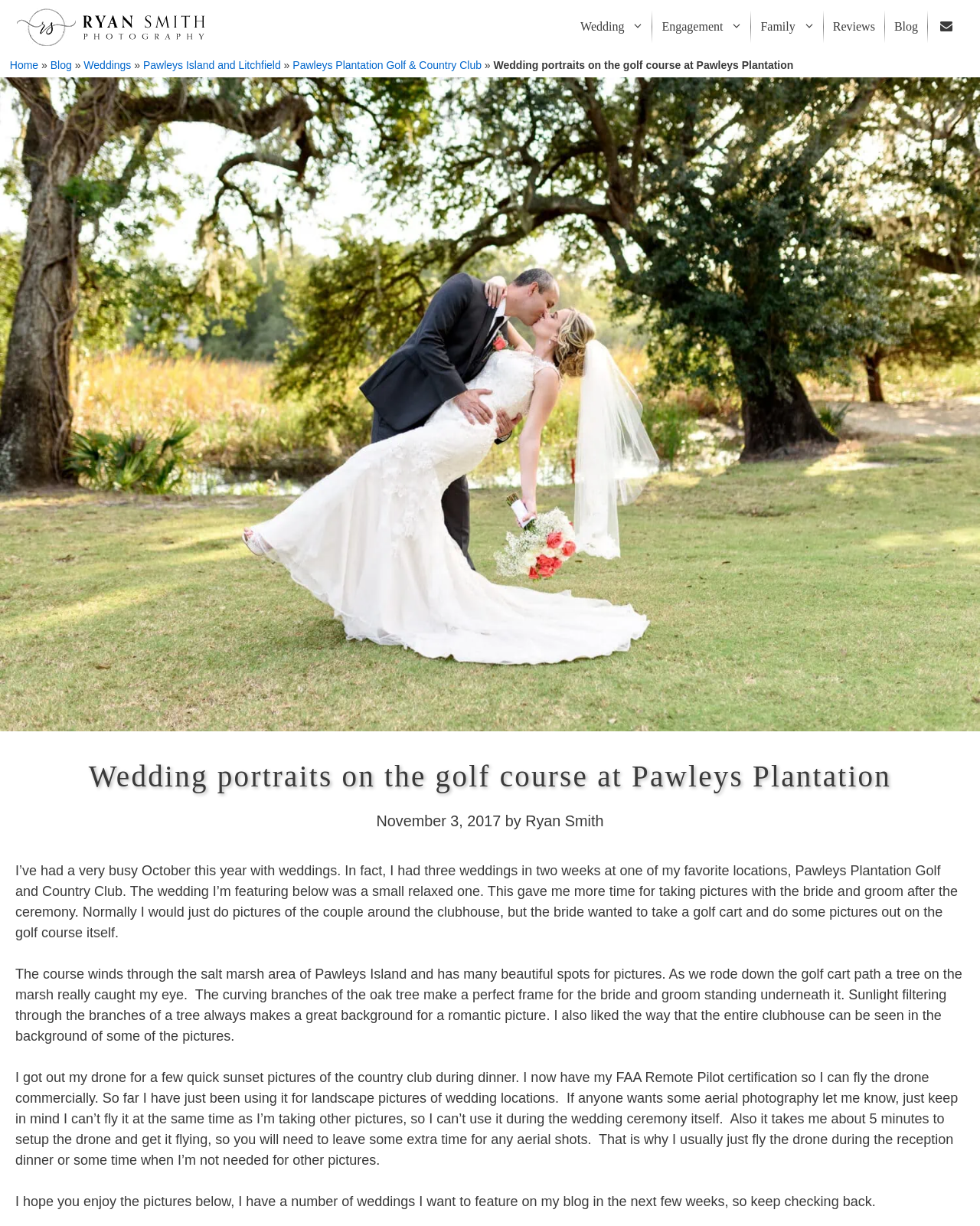What is the name of the photographer?
By examining the image, provide a one-word or phrase answer.

Ryan Smith